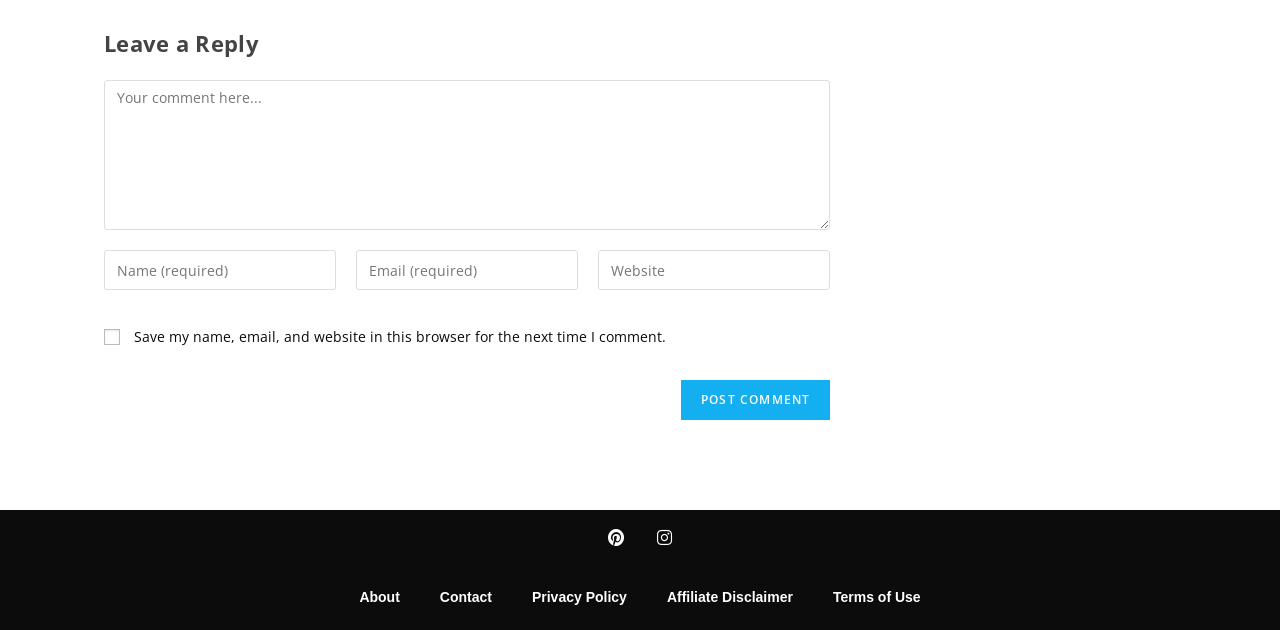What is the function of the checkbox?
Deliver a detailed and extensive answer to the question.

The checkbox is labeled as 'Save my name, email, and website in this browser for the next time I comment.' This implies that checking the box will save the user's information for future comments.